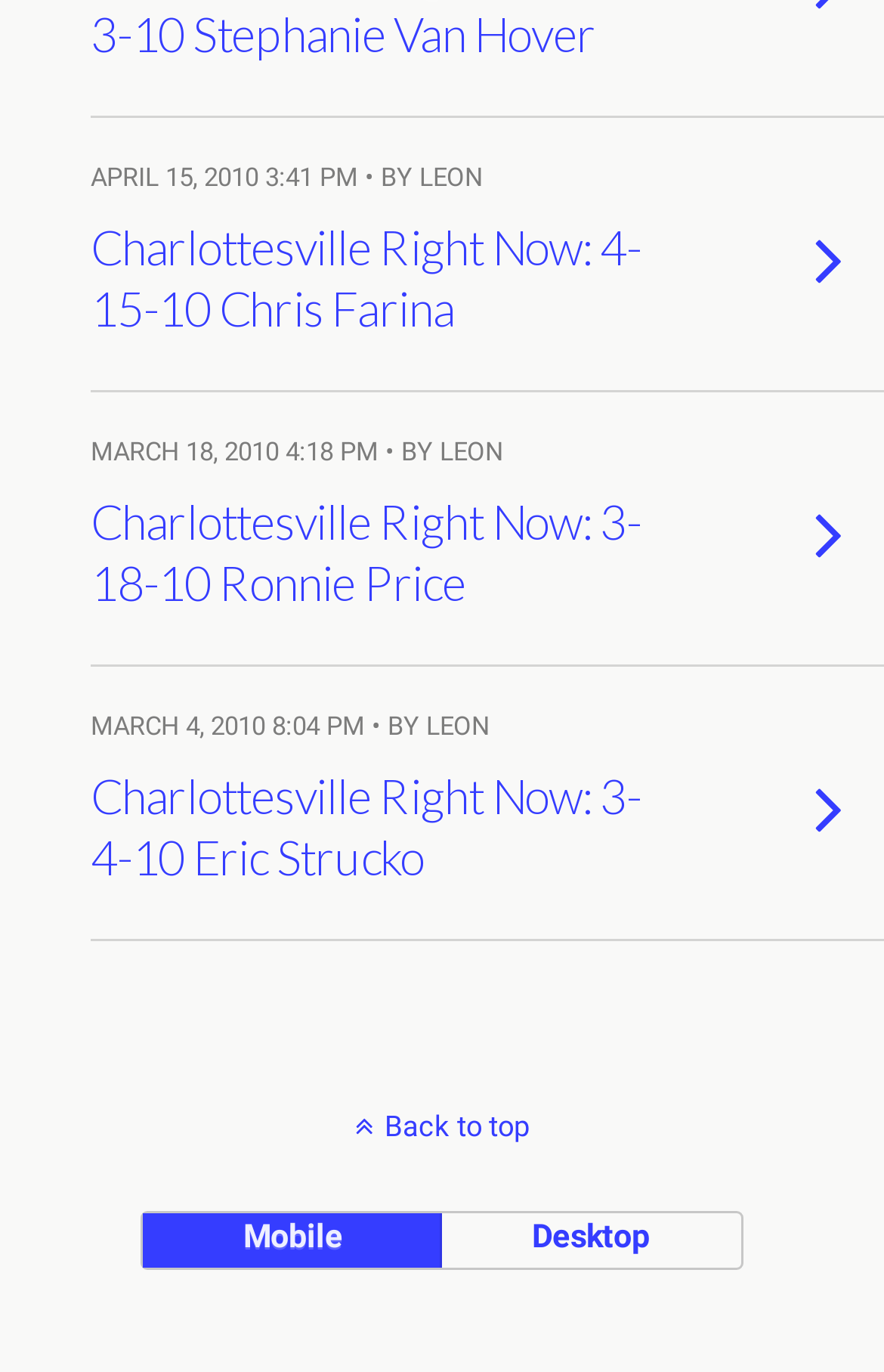Respond with a single word or short phrase to the following question: 
What is the date of the first article?

April 15, 2010